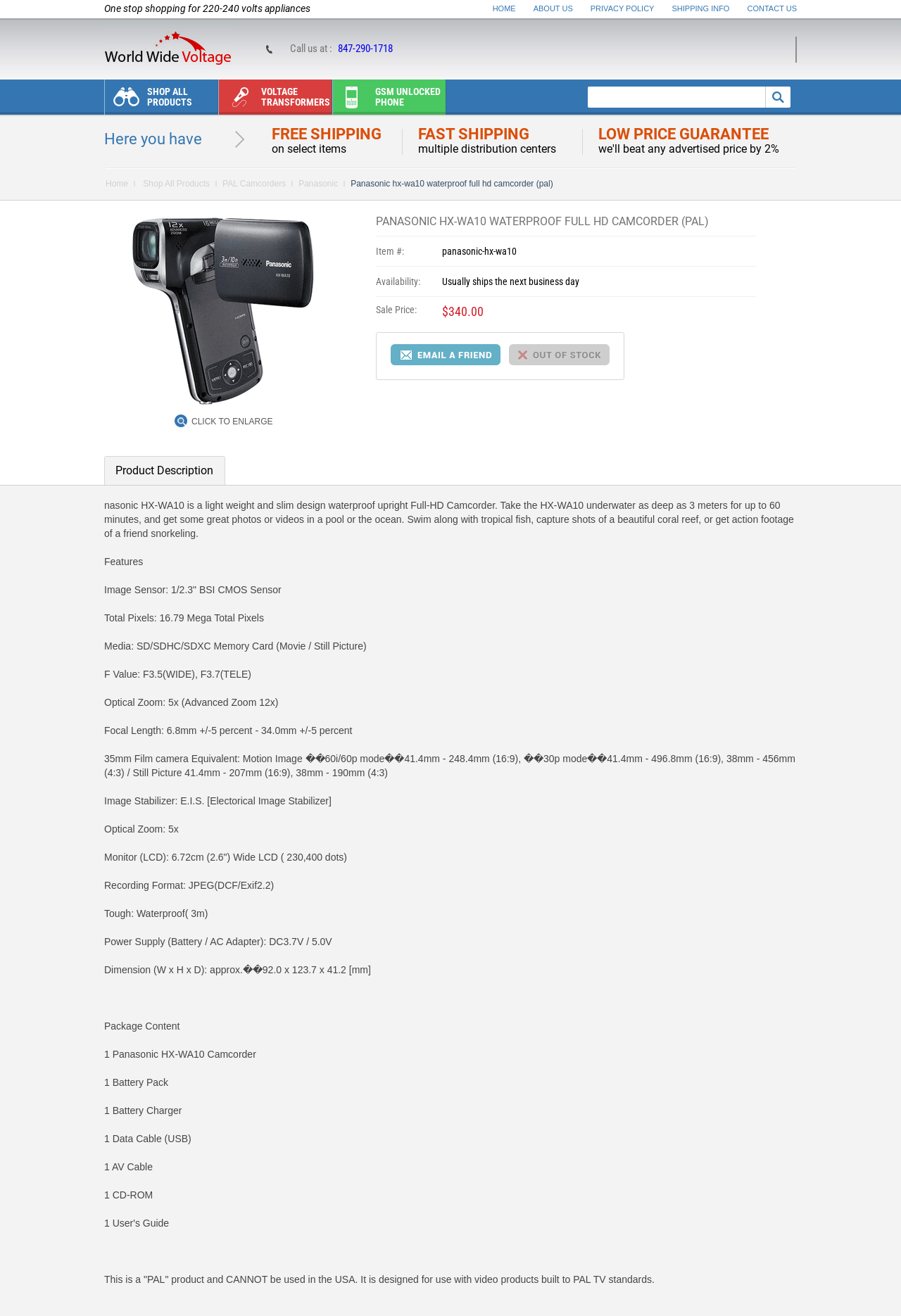What is the price of the camcorder?
From the image, provide a succinct answer in one word or a short phrase.

$340.00